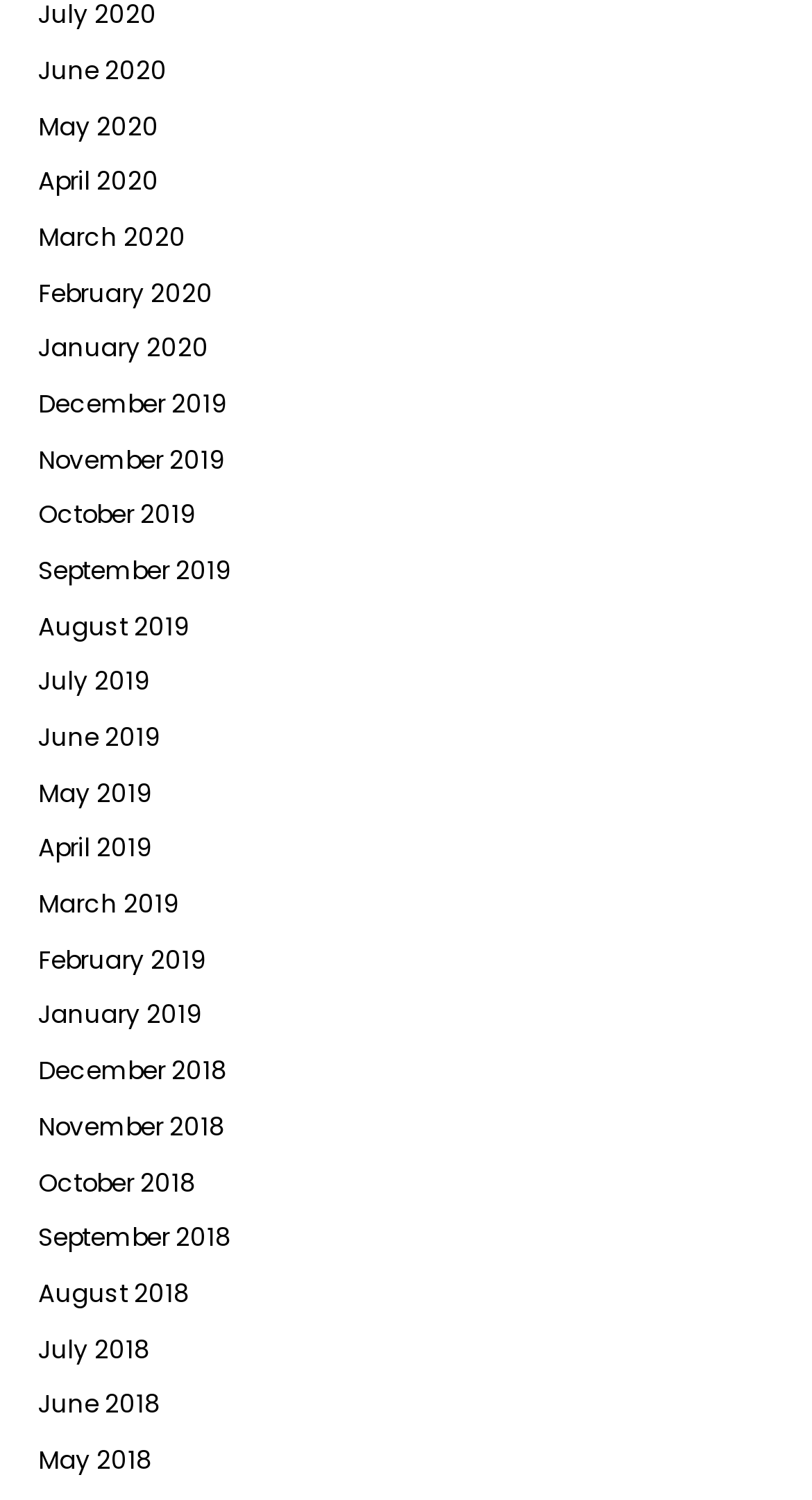What is the earliest month listed?
Analyze the image and deliver a detailed answer to the question.

I looked at the list of links on the webpage and found that the earliest month listed is December 2018, which is at the bottom of the list.